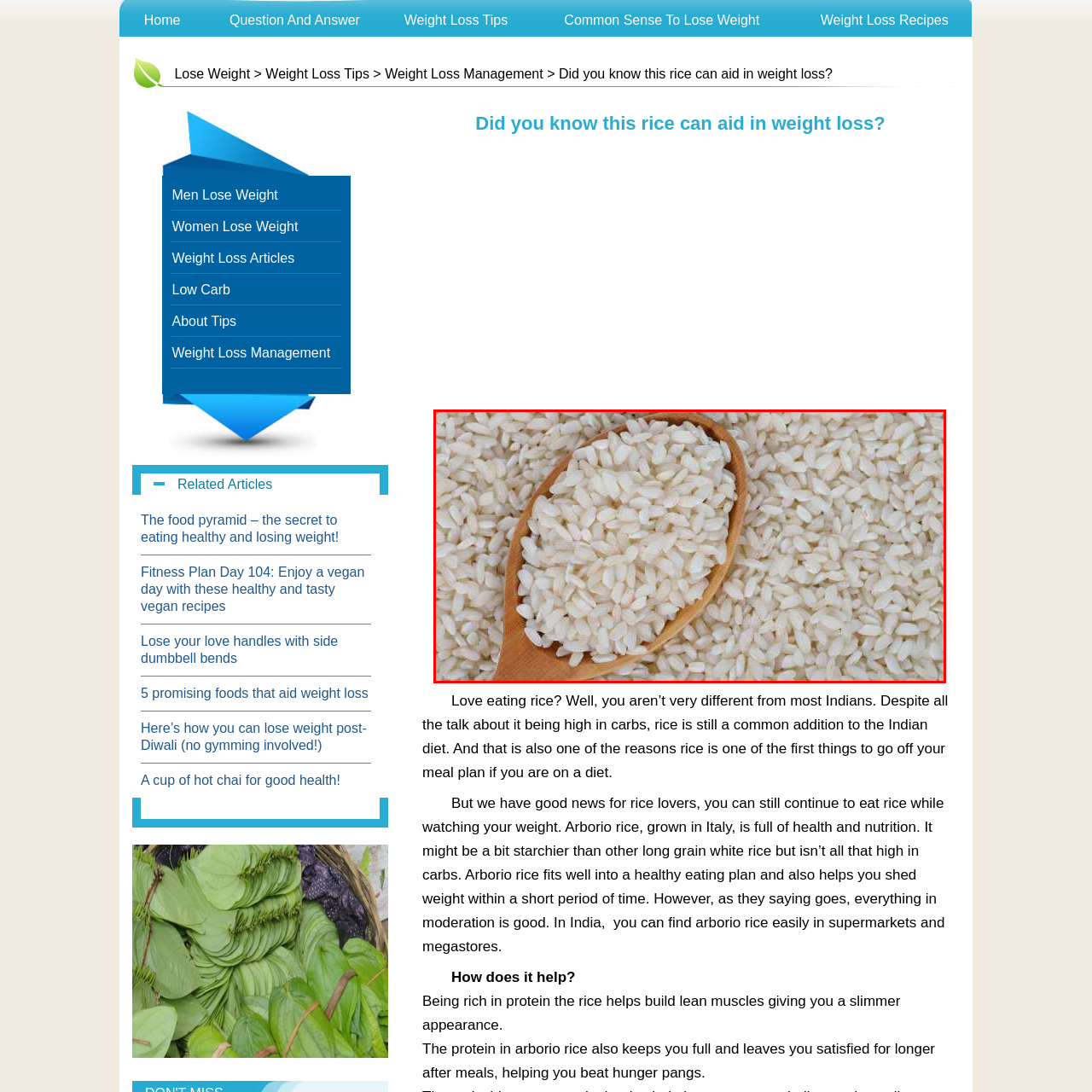Focus on the section encased in the red border, What is the primary use of Arborio rice in Italian cuisine? Give your response as a single word or phrase.

Risottos